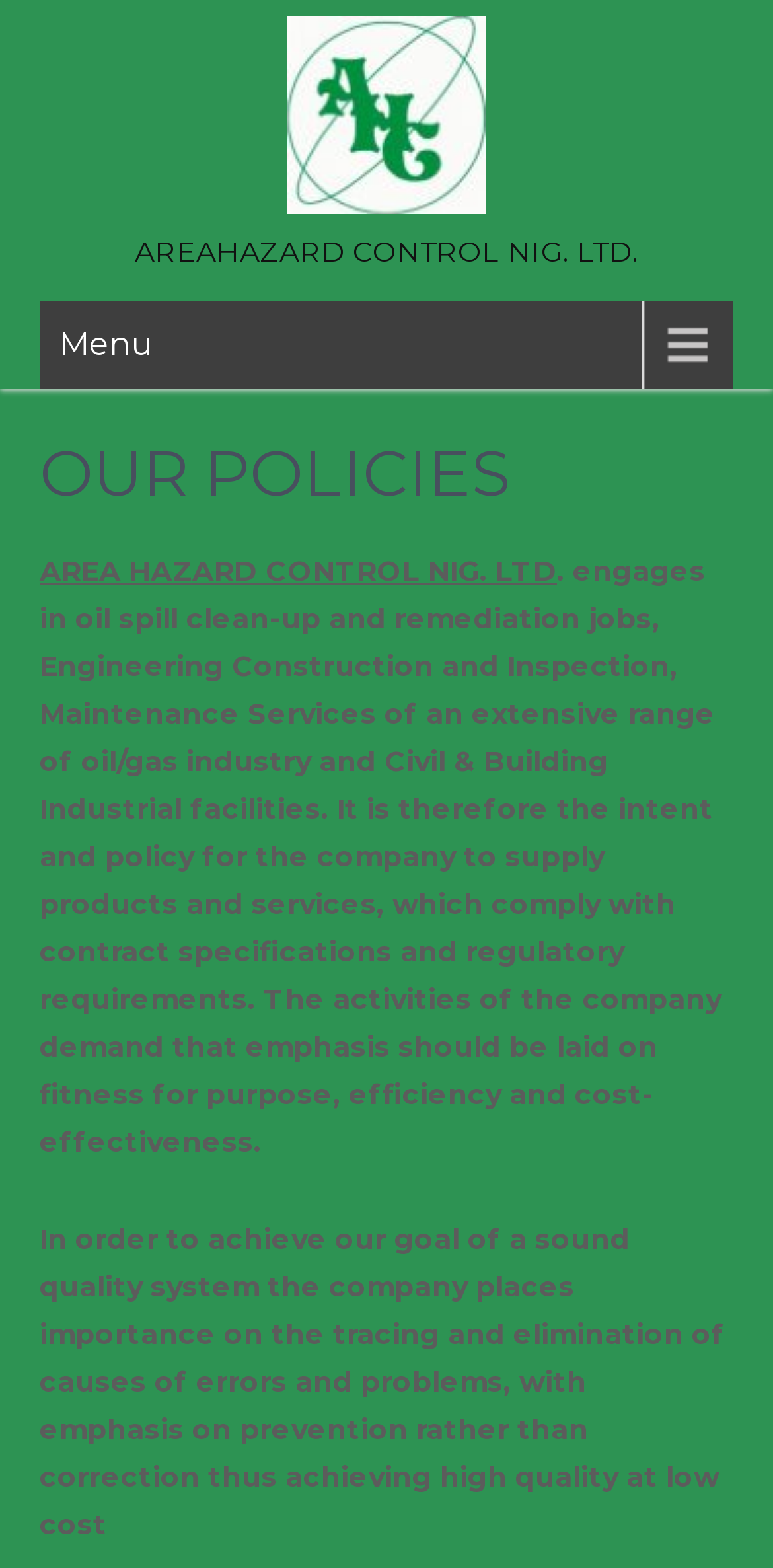Please provide a detailed answer to the question below based on the screenshot: 
What is the company's policy?

The webpage states that 'it is therefore the intent and policy for the company to supply products and services, which comply with contract specifications and regulatory requirements', which indicates that this is the company's policy.